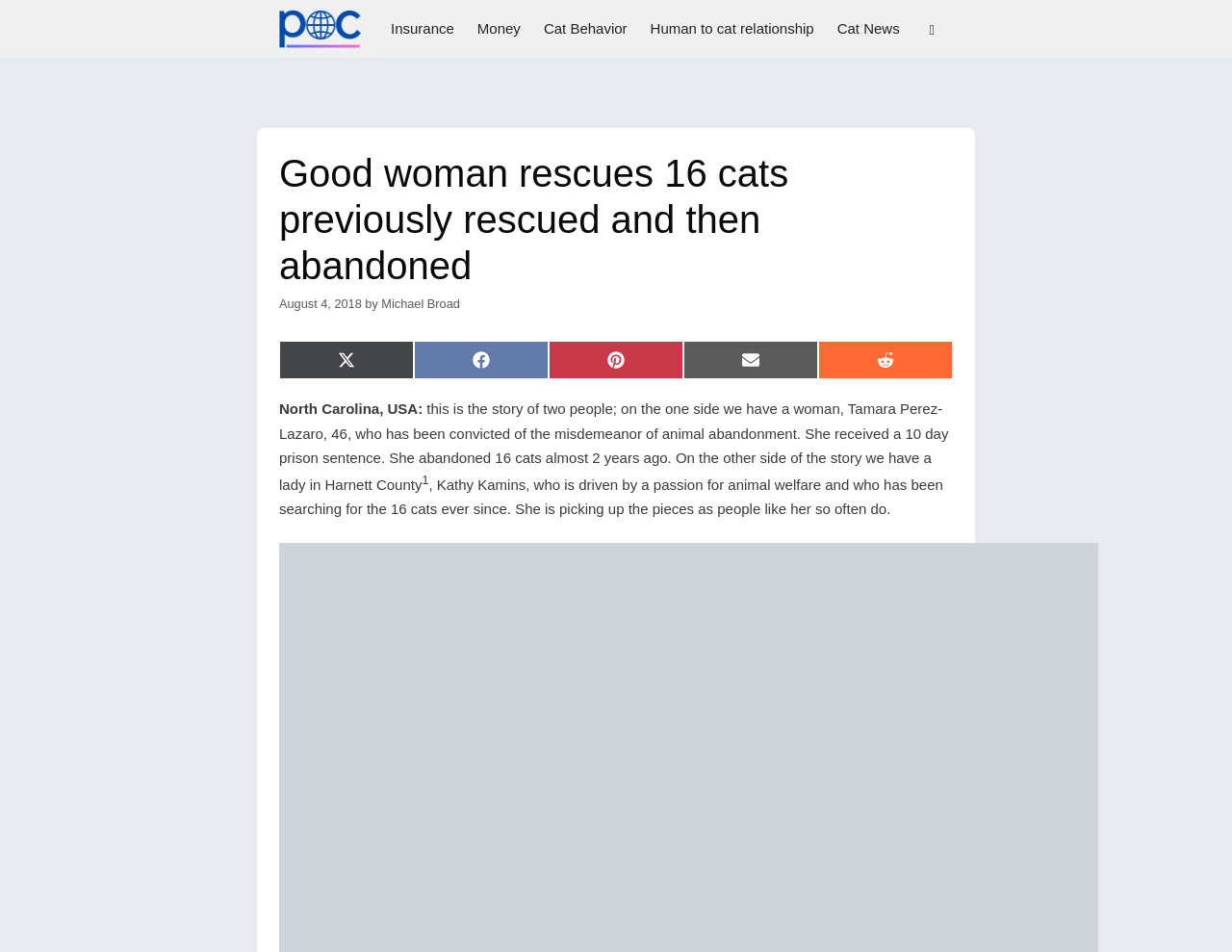Find the bounding box coordinates for the area that must be clicked to perform this action: "Click on the 'Share on Facebook' link".

[0.336, 0.358, 0.445, 0.398]